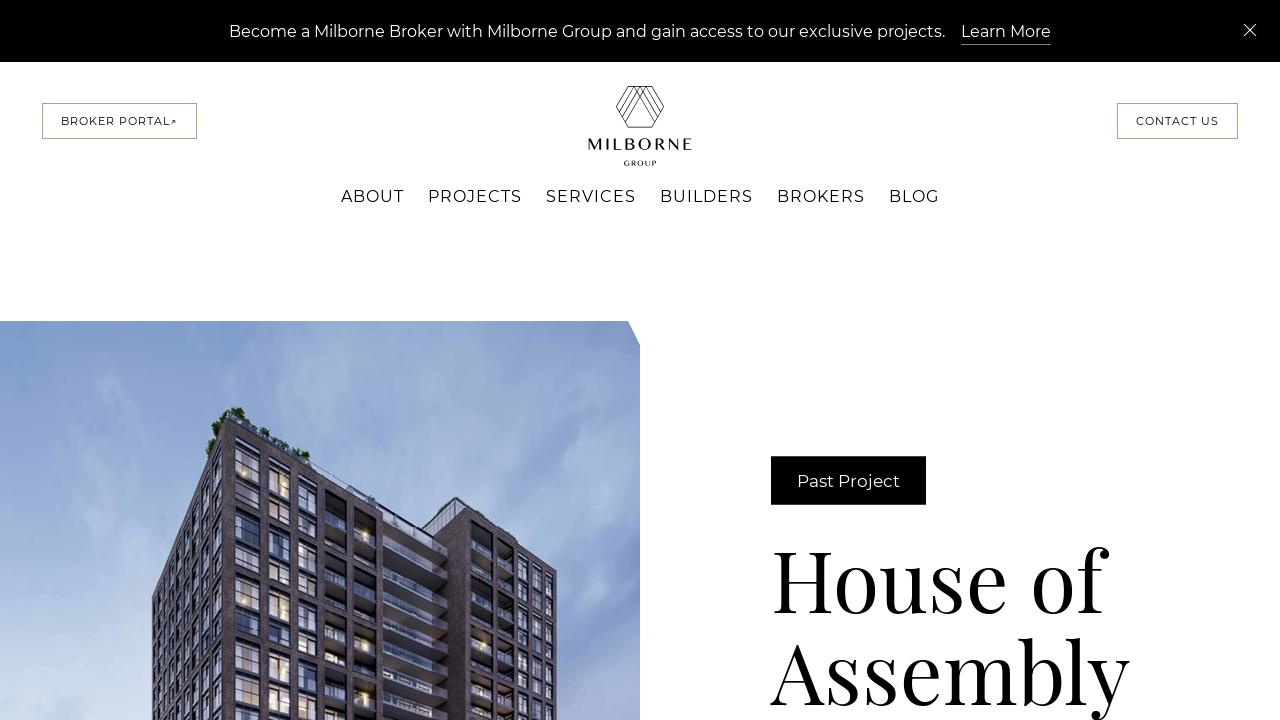Please provide a one-word or short phrase answer to the question:
What is the name of the condo construction project?

House of Assembly